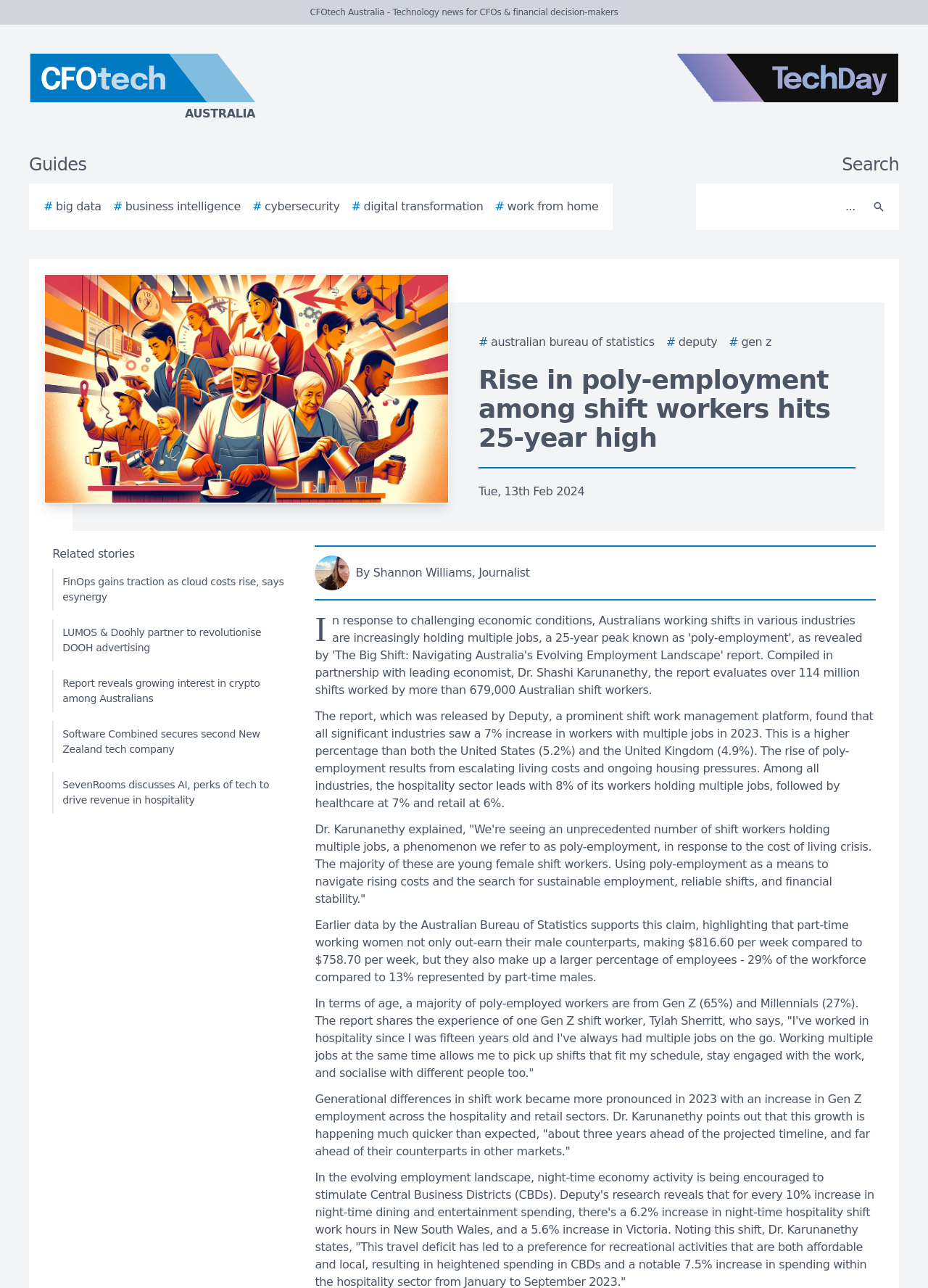What is the name of the website?
Refer to the screenshot and respond with a concise word or phrase.

CFOtech Australia